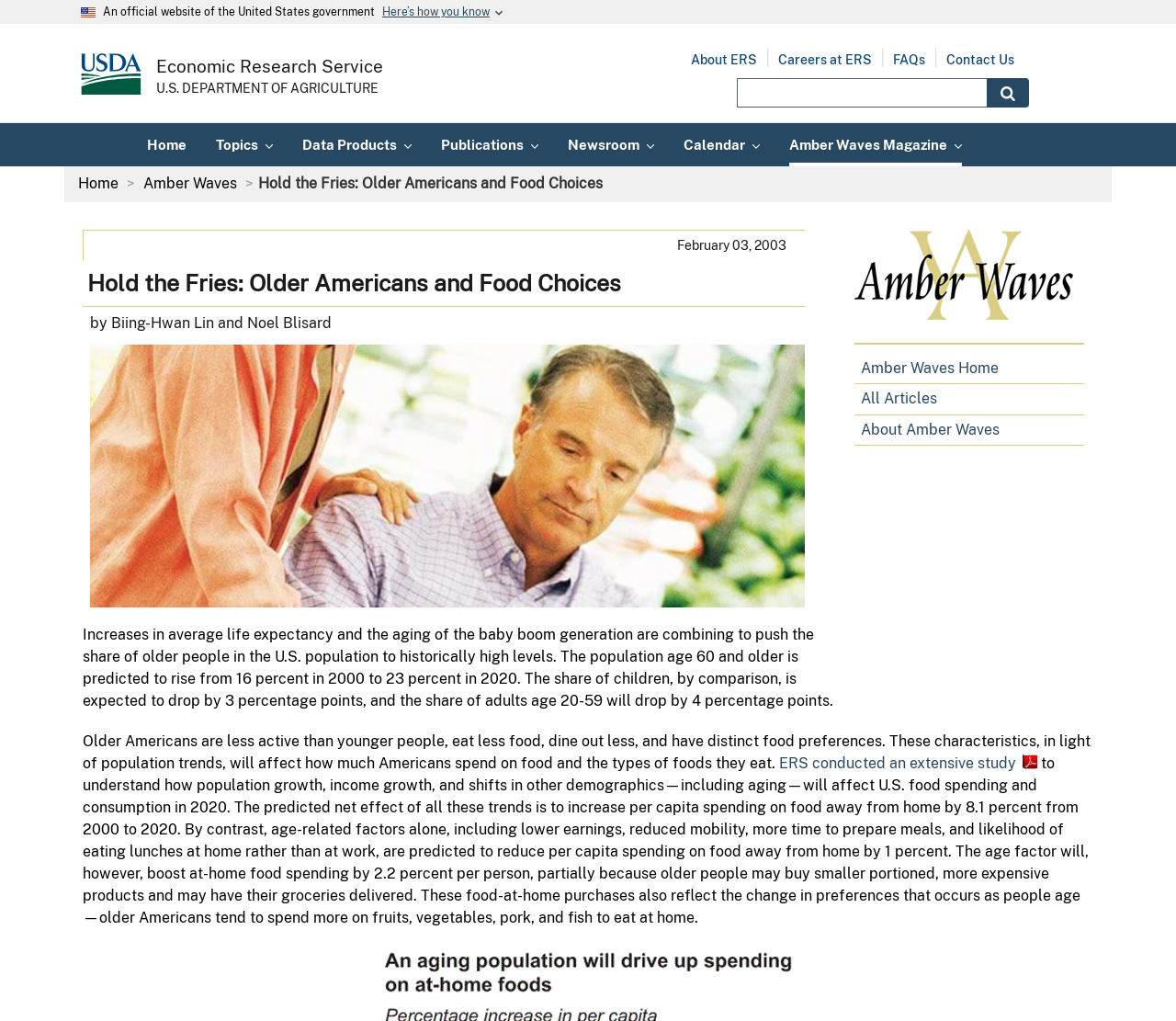Locate the UI element described as follows: "About Amber Waves". Return the bounding box coordinates as four float numbers between 0 and 1 in the order [left, top, right, bottom].

[0.727, 0.412, 0.85, 0.429]